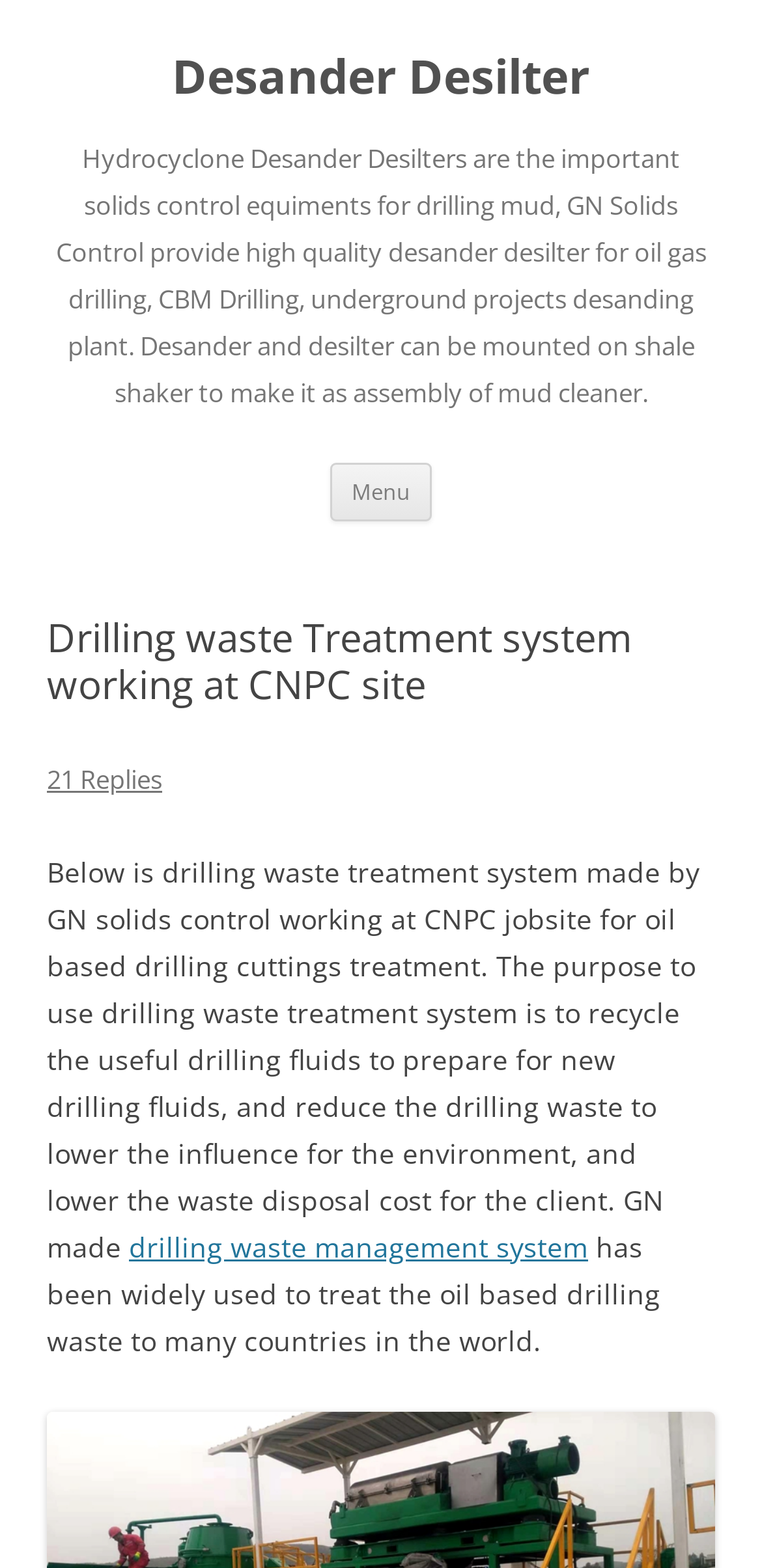Can you give a detailed response to the following question using the information from the image? What is the benefit of using drilling waste treatment system?

According to the webpage, one of the benefits of using drilling waste treatment system is to lower the waste disposal cost for the client, in addition to reducing the influence on the environment.